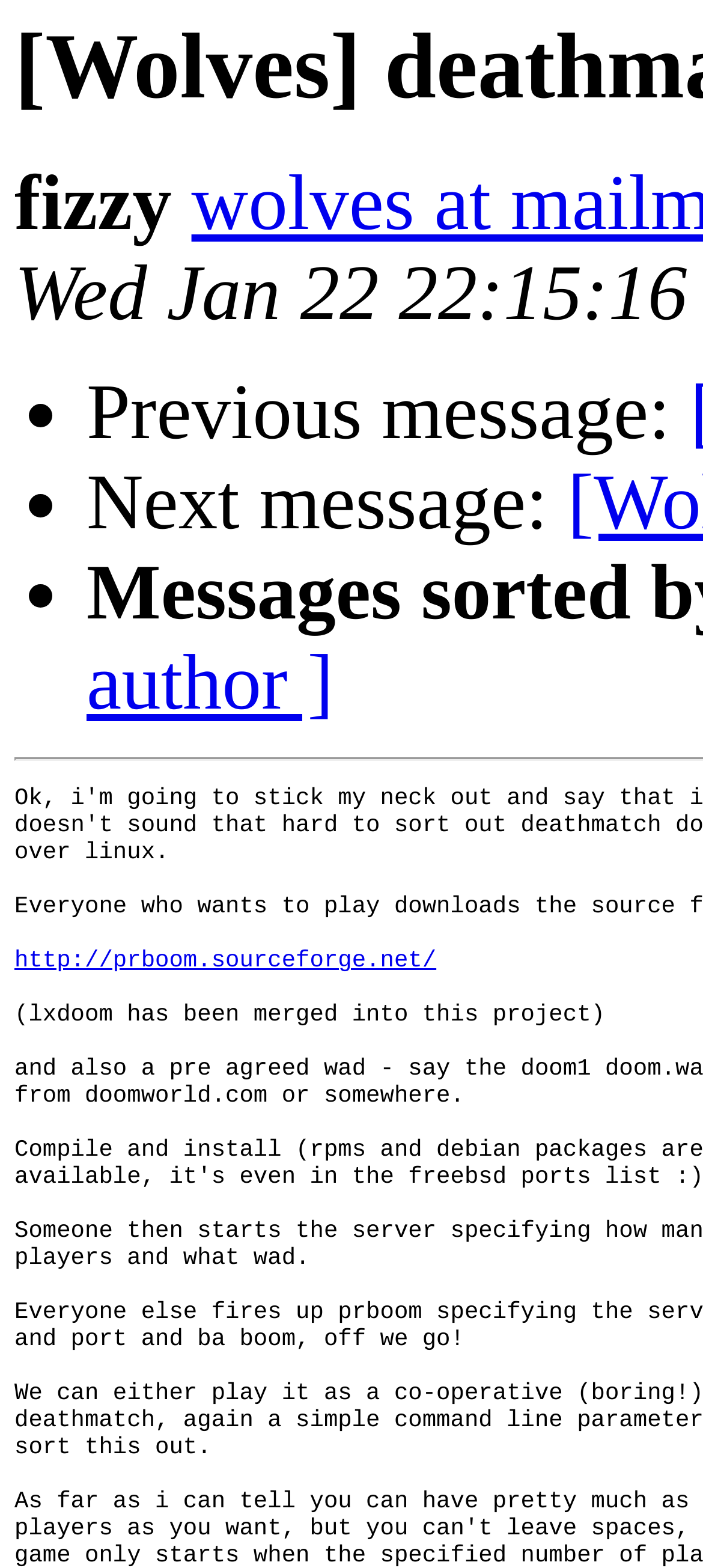Generate an in-depth caption that captures all aspects of the webpage.

The webpage appears to be a forum or discussion page related to the topic of "Wolves" and "deathmatch doom". At the top, there is a small text "fizzy" positioned near the left edge of the page. Below it, there are three bullet points, each with a brief description: "Previous message:", "Next message:", and another unspecified message. These bullet points are aligned to the left and stacked vertically.

On the lower half of the page, there is a link to an external website, "http://prboom.sourceforge.net/", situated near the center of the page. The link is not surrounded by any descriptive text, but its presence suggests that the webpage may be discussing or referencing the content of the linked website. Overall, the webpage seems to be a simple discussion forum with minimal content and a focus on navigation between messages.